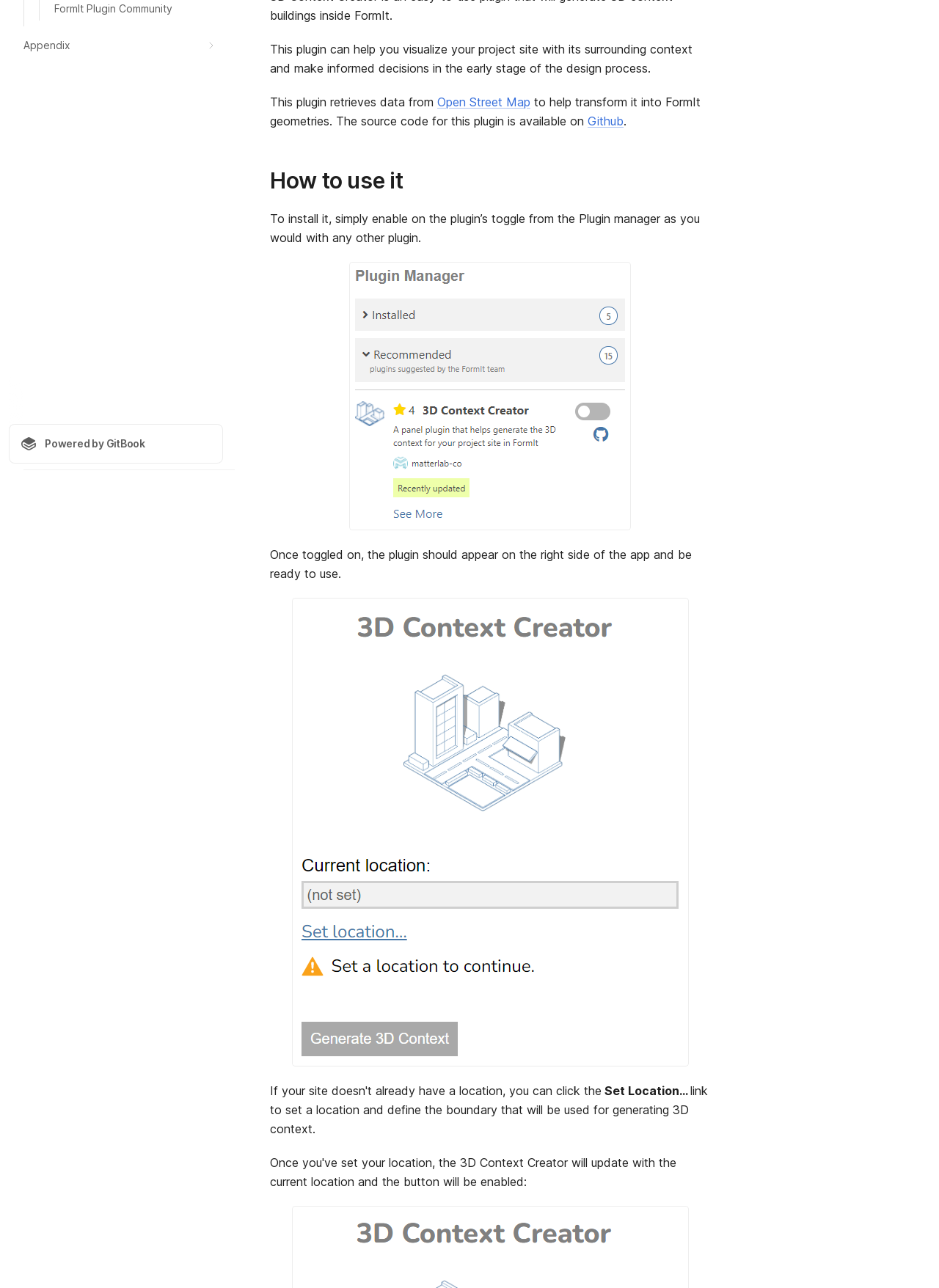Show the bounding box coordinates for the HTML element as described: "Appendix".

[0.009, 0.026, 0.238, 0.044]